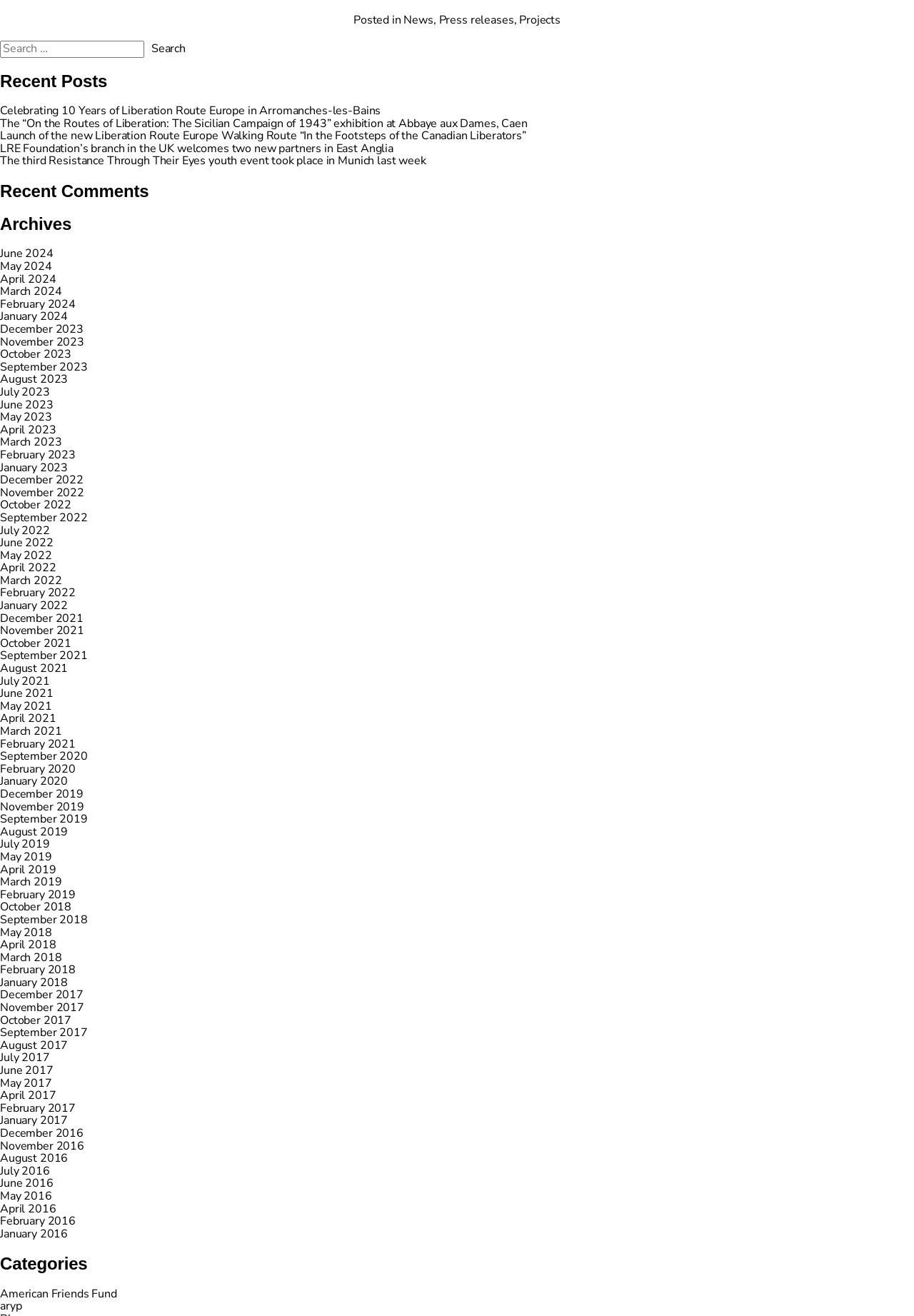What is the position of the footer on the webpage?
Use the information from the screenshot to give a comprehensive response to the question.

By analyzing the bounding box coordinates of the footer element, I found that it is located at the bottom of the webpage, with a y1 coordinate of 0.011 and a y2 coordinate of 0.02, indicating that it is positioned at the bottom of the page.